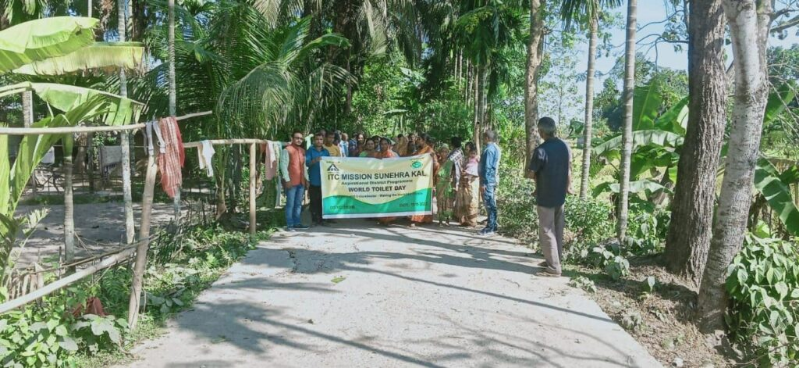Respond concisely with one word or phrase to the following query:
What type of clothing are the participants wearing?

Mix of traditional and casual